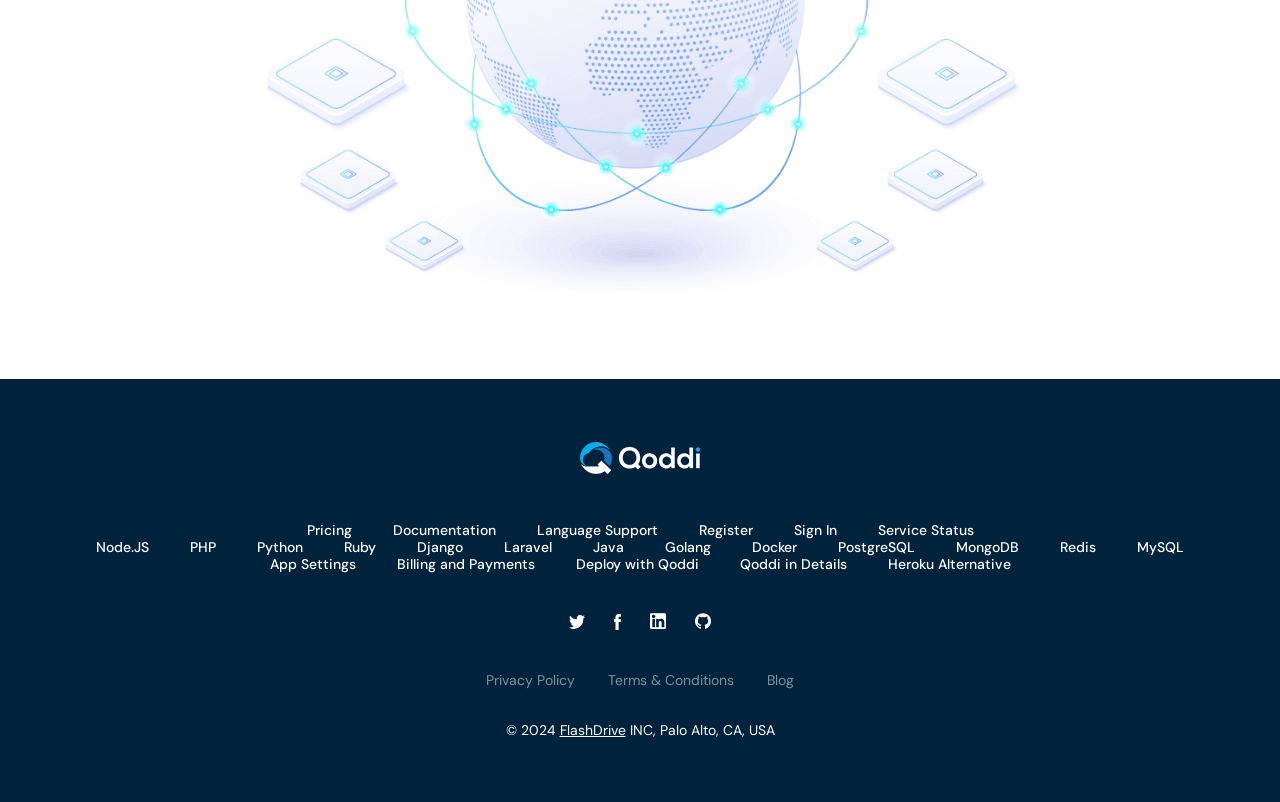Please determine the bounding box coordinates of the element to click on in order to accomplish the following task: "Learn about Node.JS". Ensure the coordinates are four float numbers ranging from 0 to 1, i.e., [left, top, right, bottom].

[0.075, 0.671, 0.116, 0.693]